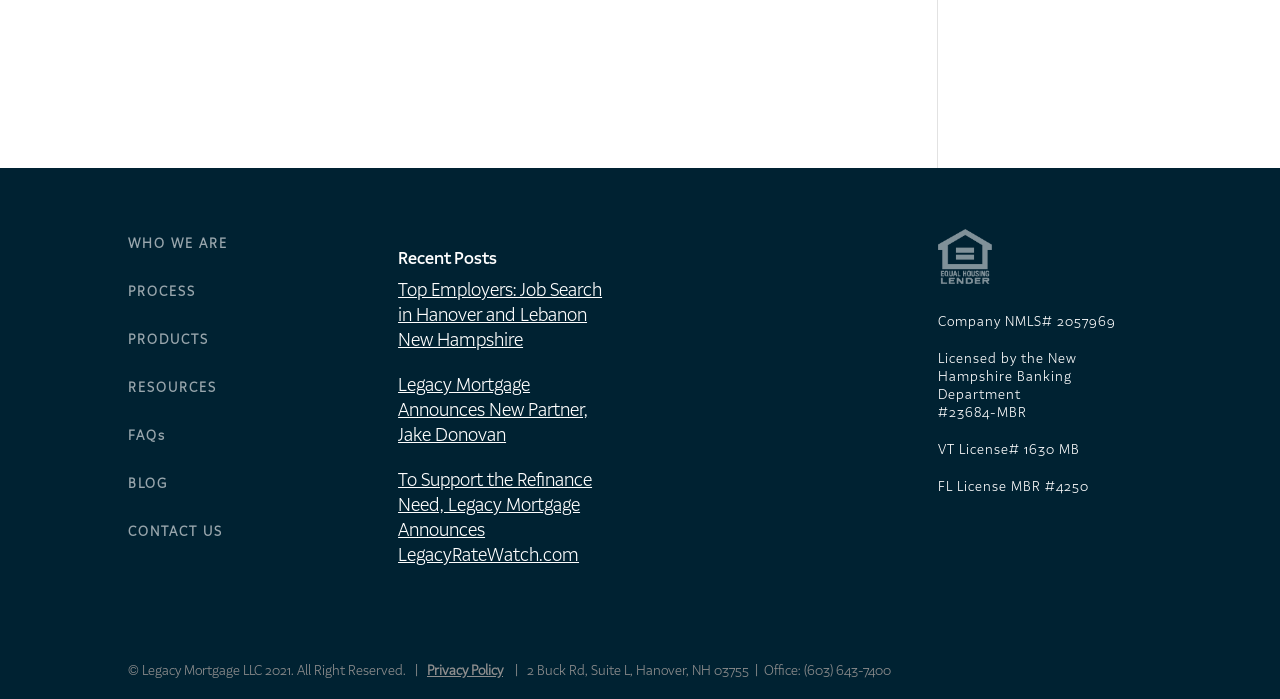Determine the bounding box coordinates of the section I need to click to execute the following instruction: "Check Privacy Policy". Provide the coordinates as four float numbers between 0 and 1, i.e., [left, top, right, bottom].

[0.334, 0.946, 0.393, 0.974]